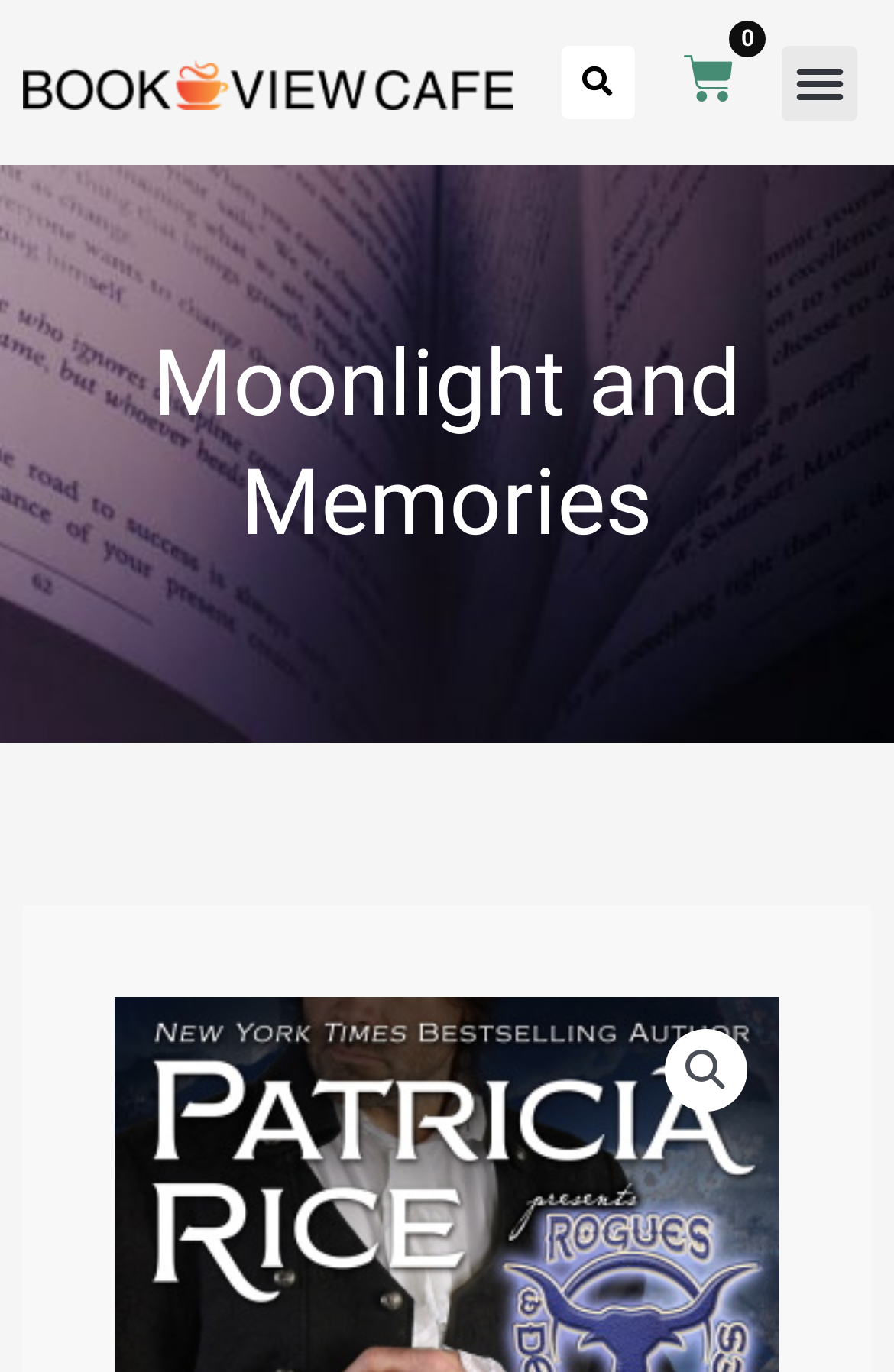Please respond in a single word or phrase: 
What is the name of the book?

Moonlight and Memories